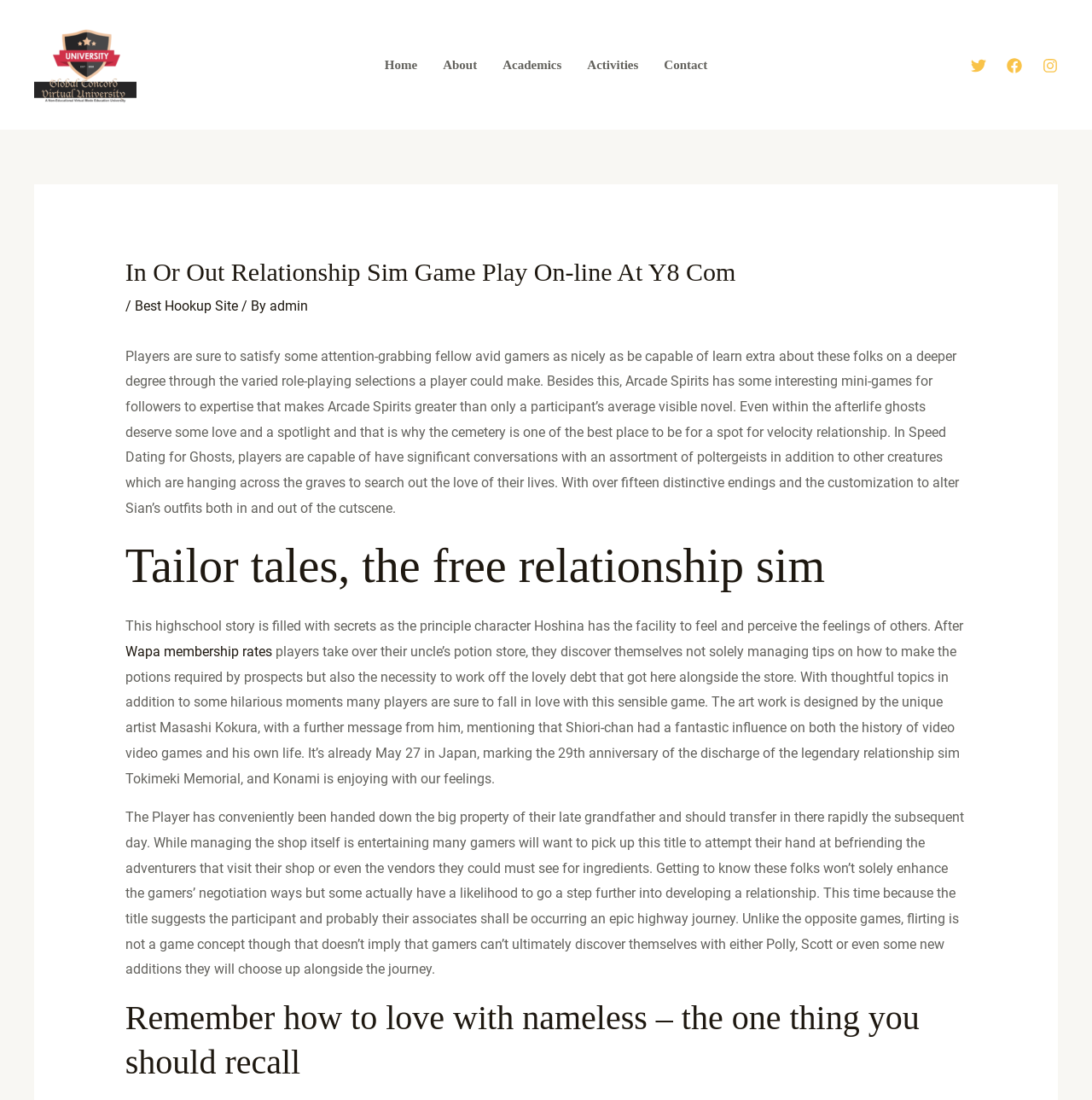Can you give a comprehensive explanation to the question given the content of the image?
How many unique endings are available in Speed Dating for Ghosts?

According to the webpage text, Speed Dating for Ghosts has 'over fifteen distinctive endings', which implies that there are at least 15 unique endings available in the game.